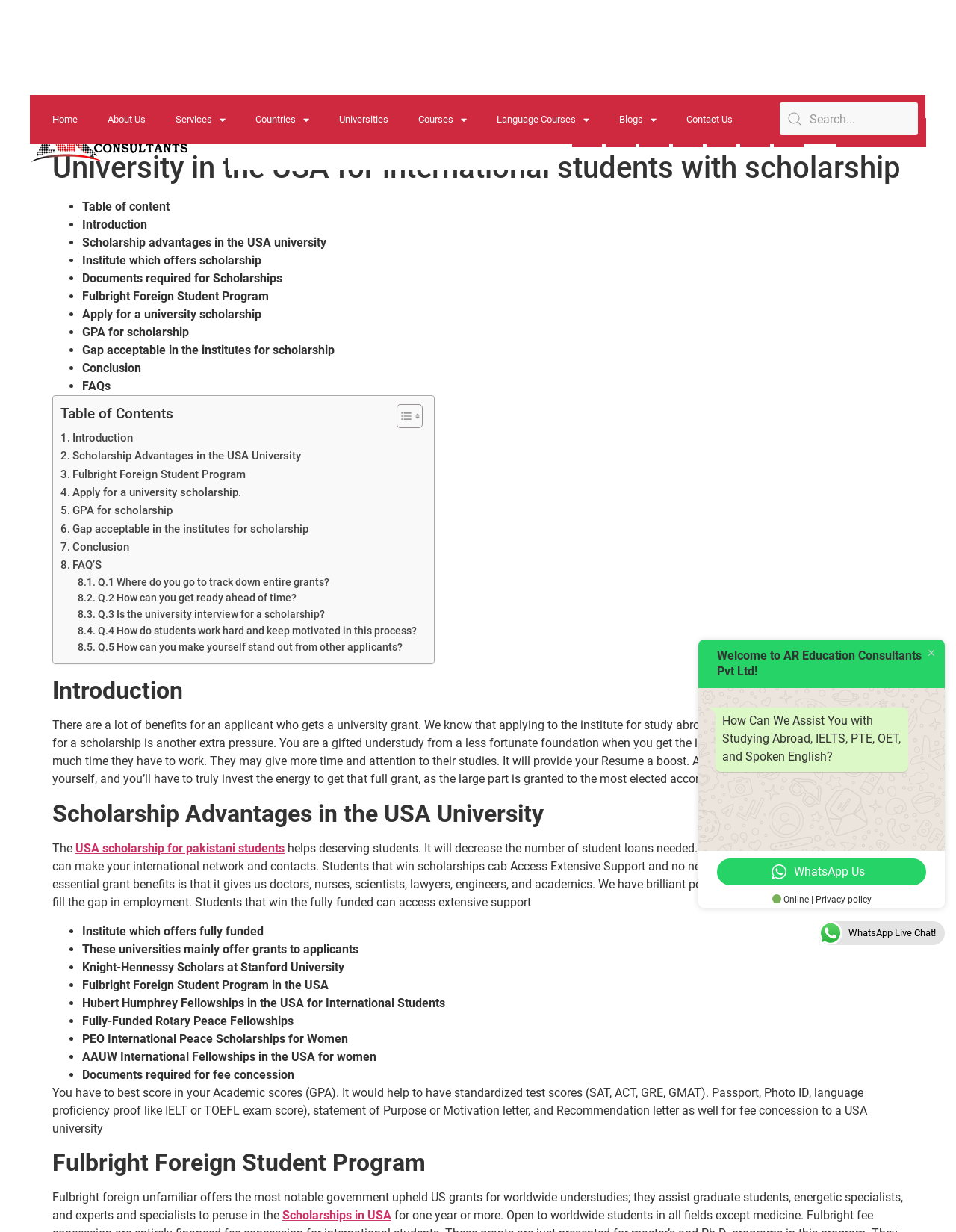Using the description: "FAQ’S", identify the bounding box of the corresponding UI element in the screenshot.

[0.063, 0.451, 0.106, 0.466]